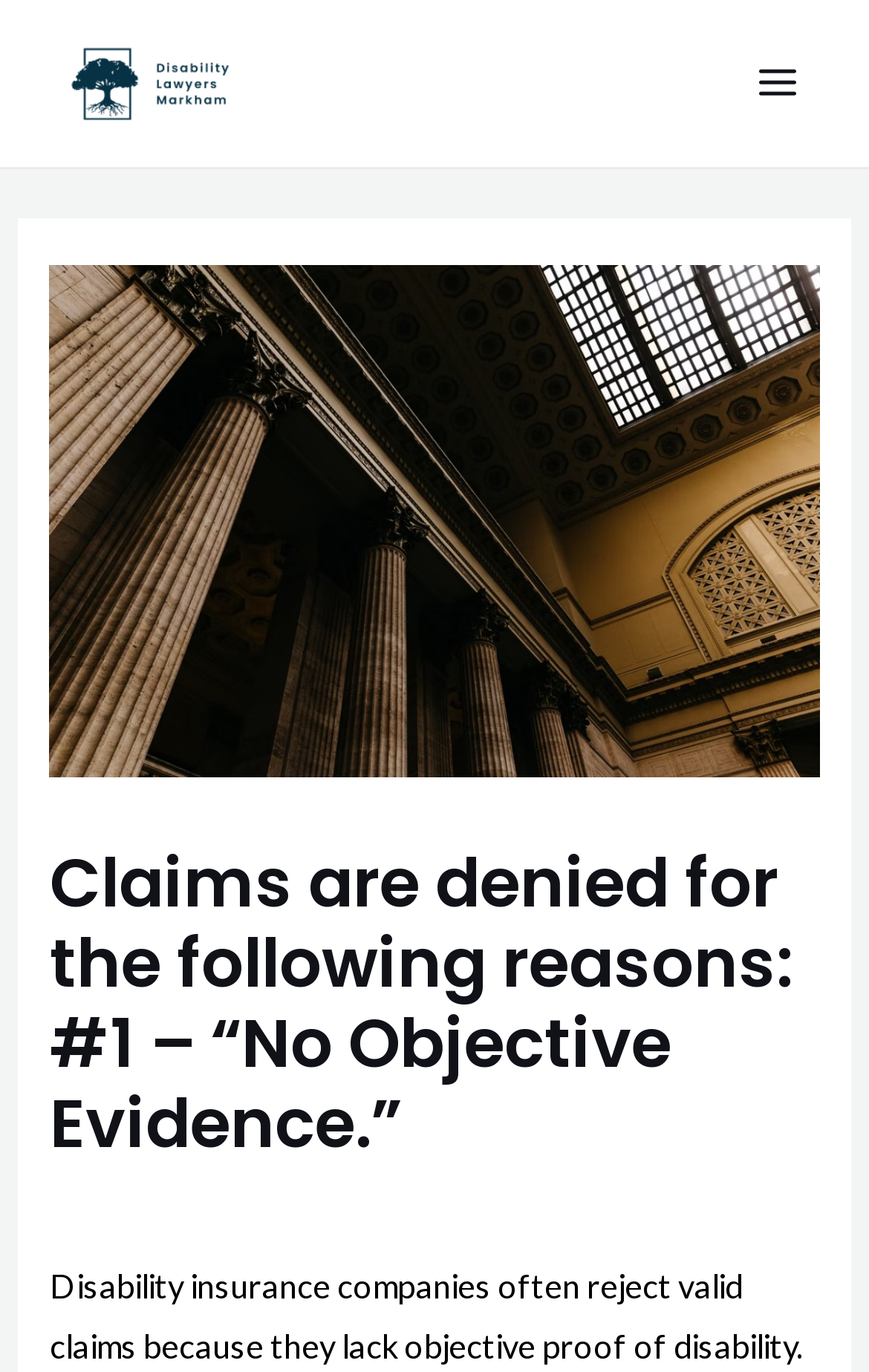Provide the bounding box coordinates for the UI element described in this sentence: "Accept". The coordinates should be four float values between 0 and 1, i.e., [left, top, right, bottom].

None